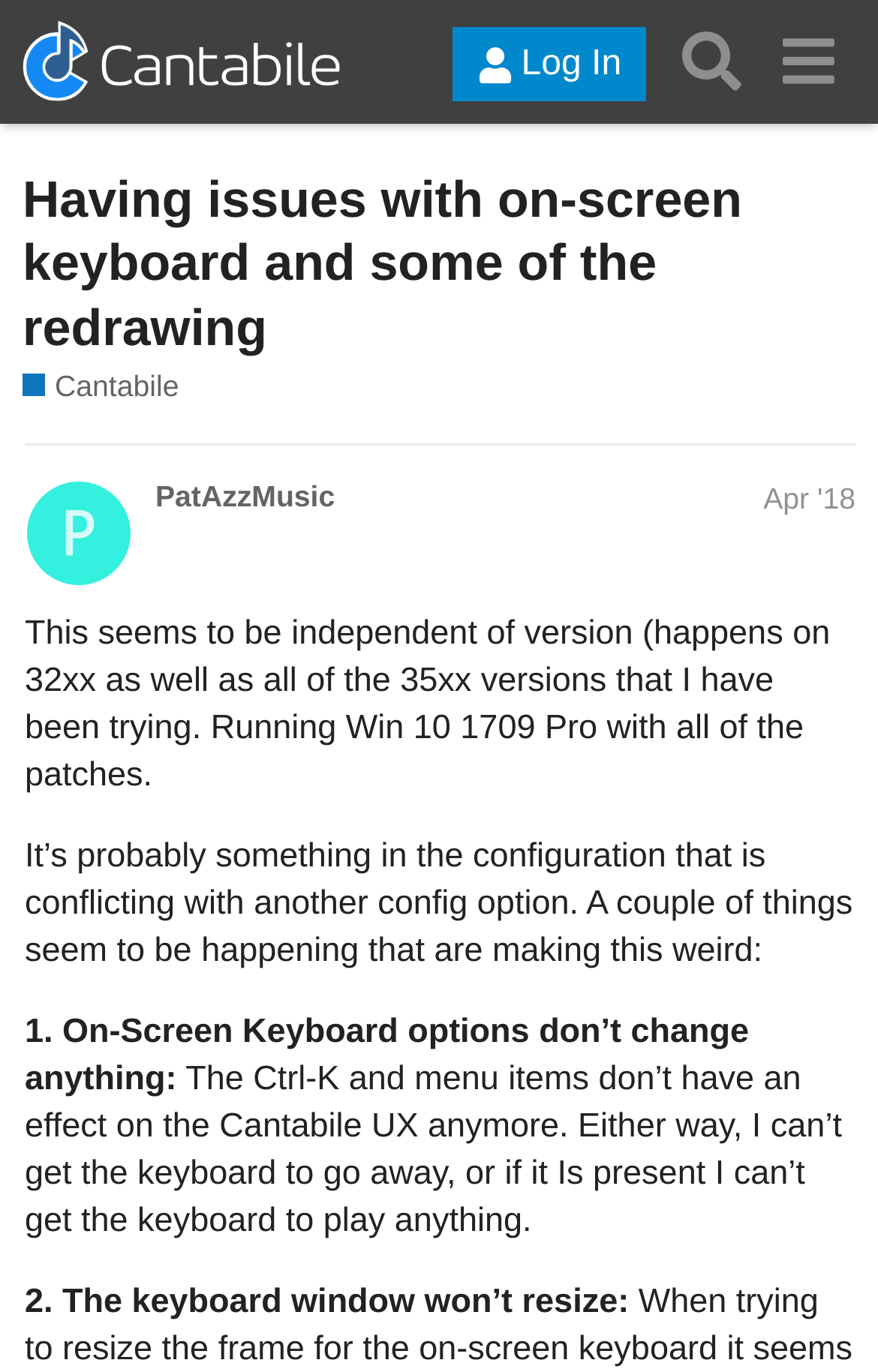Who started the discussion? Based on the screenshot, please respond with a single word or phrase.

PatAzzMusic